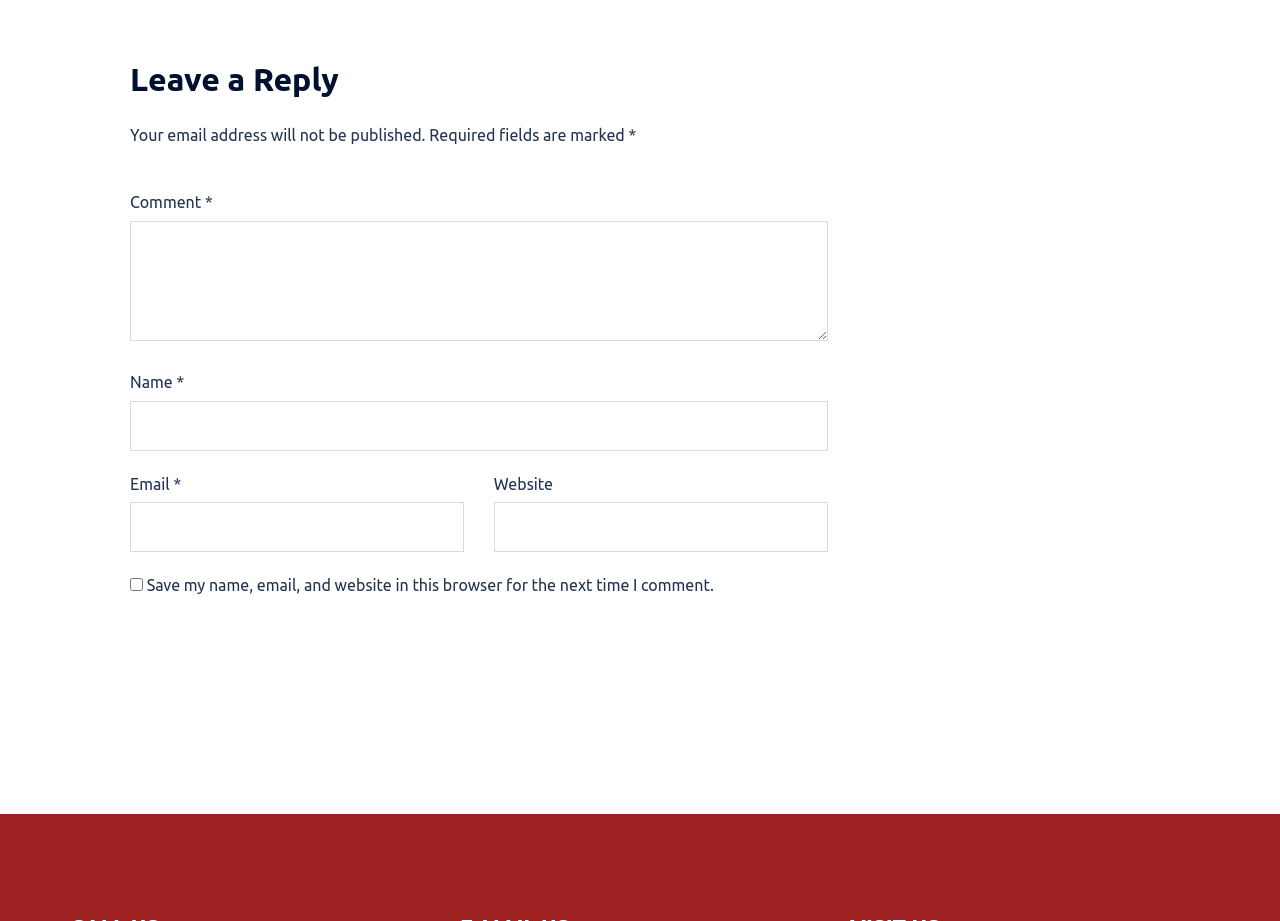What is the purpose of the 'Email' field?
Use the information from the screenshot to give a comprehensive response to the question.

The 'Email' field is likely used to collect the user's email address, which can be used to contact them or notify them of responses to their comment. The field is also described by the 'email-notes' element, which may provide additional information about the use of the email address.